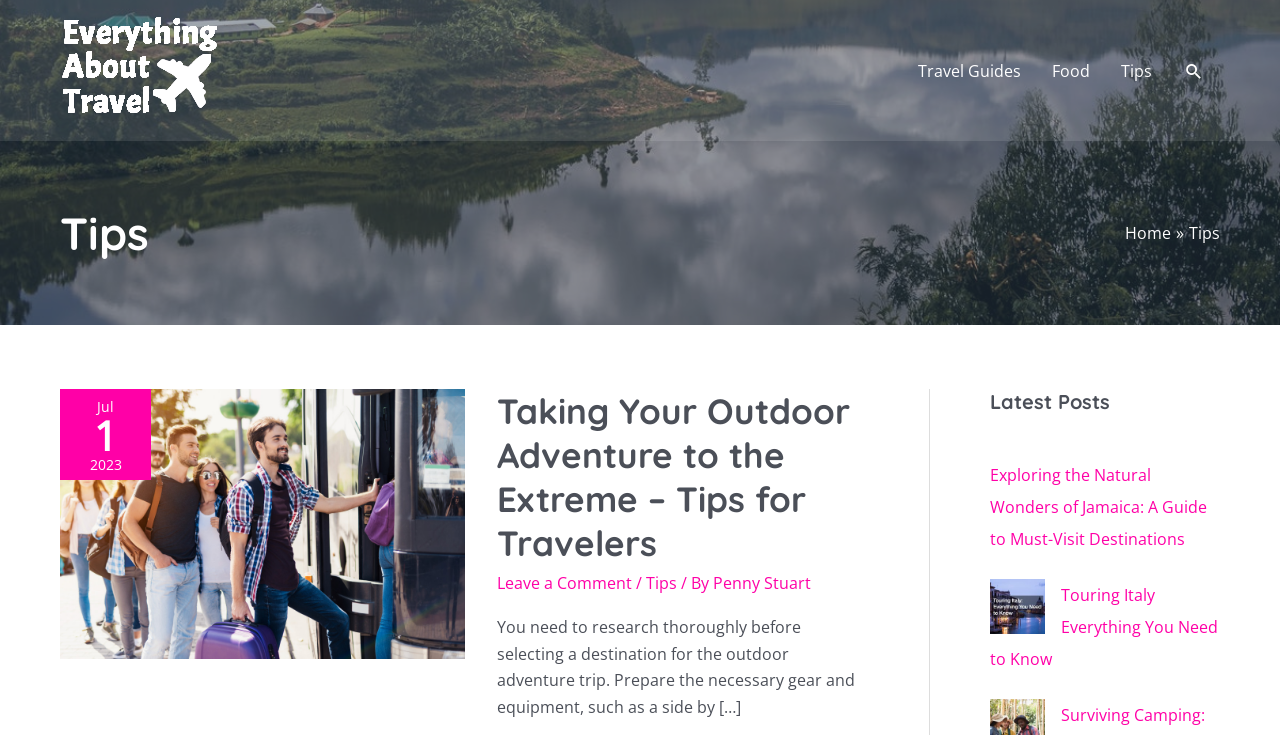Provide a short, one-word or phrase answer to the question below:
What is the name of the author of the article 'Taking Your Outdoor Adventure to the Extreme – Tips for Travelers'?

Penny Stuart